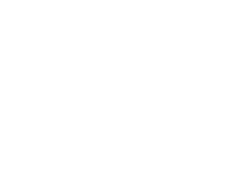Explain the image in a detailed and descriptive way.

The image features a stylized logo representing social media engagement, specifically encouraging viewers to connect with the Northumberland Community Curling Club on Facebook. This visual invitation is part of a broader effort to promote community involvement and stay updated on club news and events. The logo likely embodies themes of camaraderie and sport, aligning with the club's mission to enhance recreational and social opportunities within the community. This image accompanies informational content about league play and event scheduling, emphasizing timely participation and community spirit.